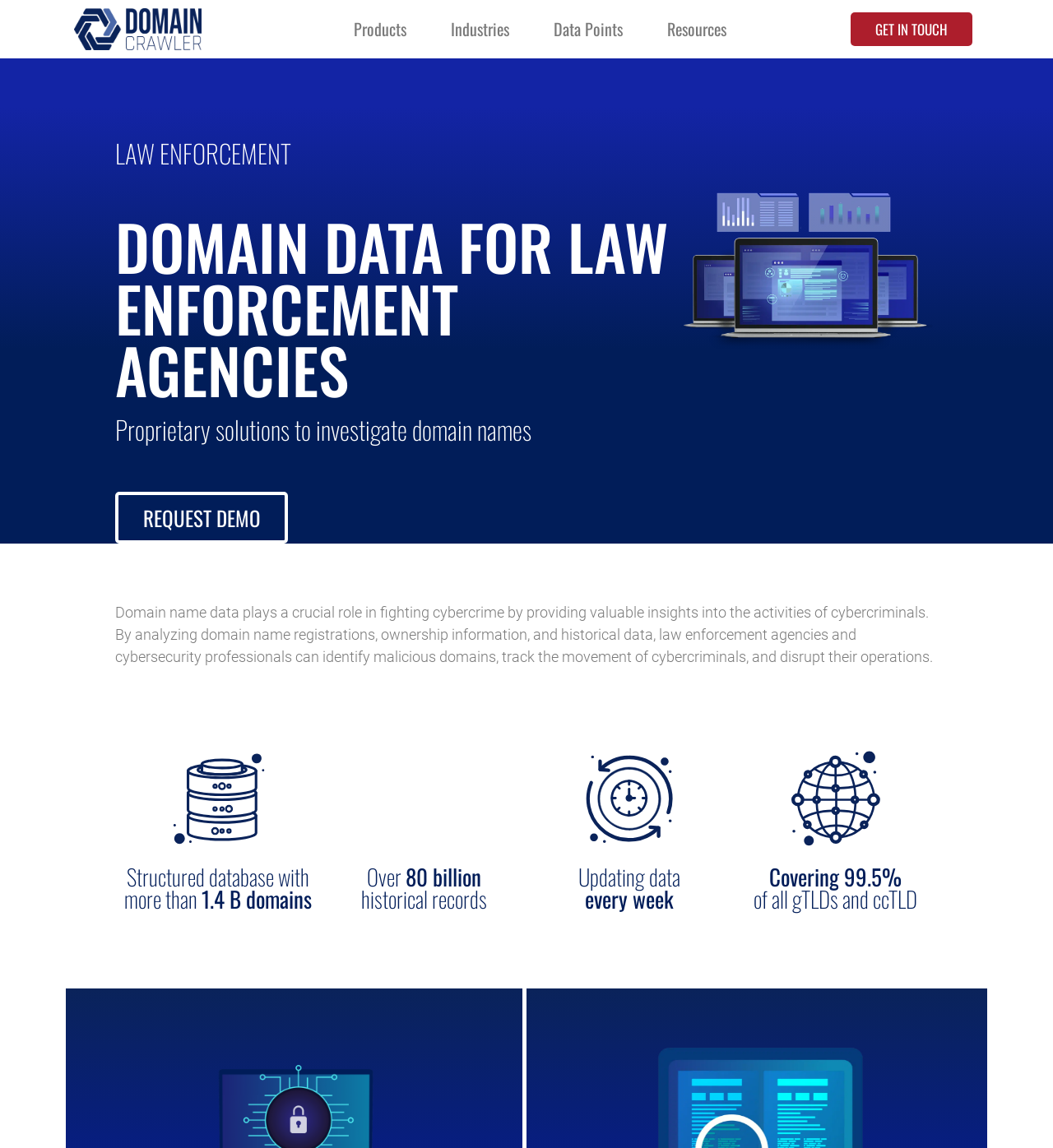Please respond in a single word or phrase: 
How often is the data updated?

Every week